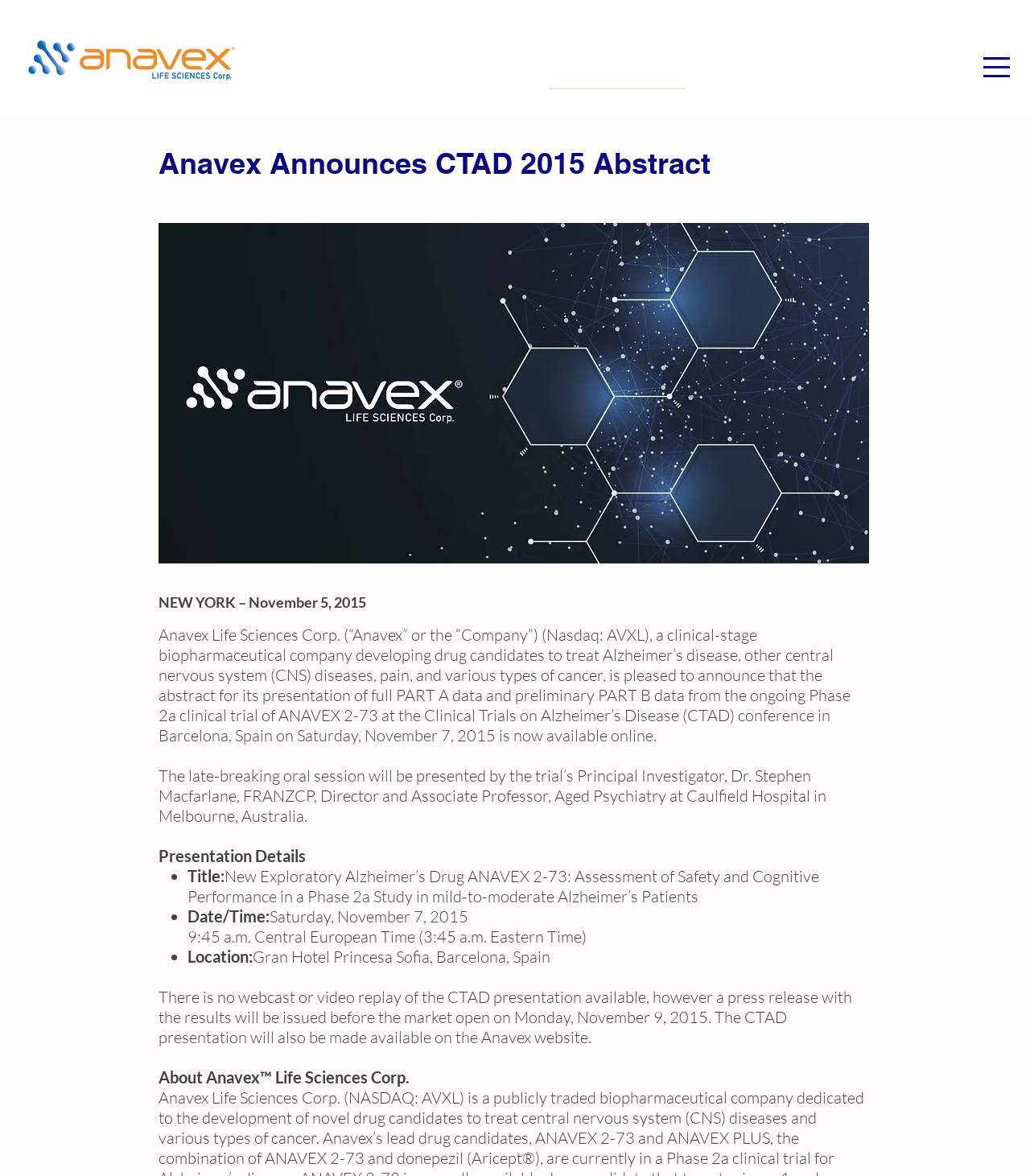What time is the presentation?
Utilize the information in the image to give a detailed answer to the question.

The presentation will take place on Saturday, November 7, 2015, at 9:45 a.m. Central European Time, which is equivalent to 3:45 a.m. Eastern Time.